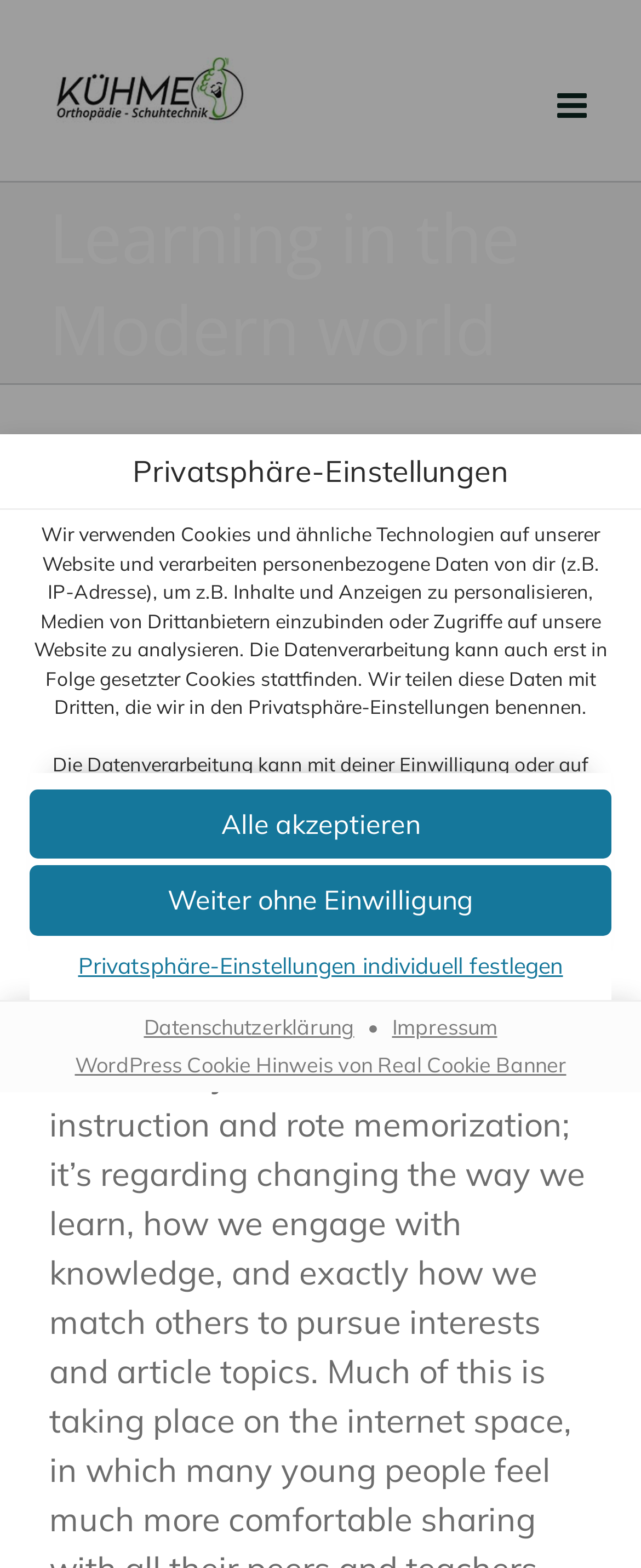Give a one-word or short phrase answer to the question: 
What is the purpose of the cookies on this website?

Personalize content and ads